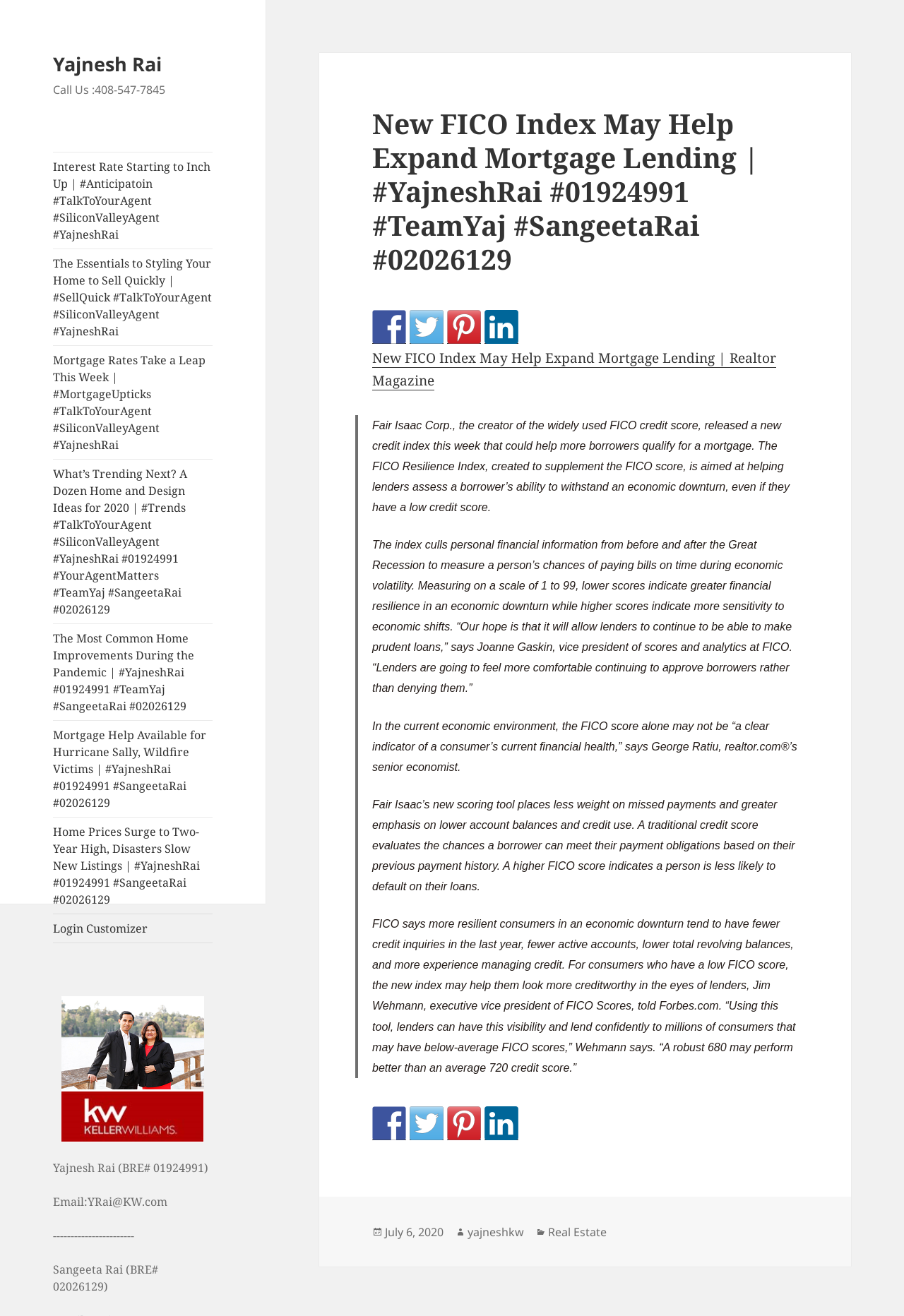Offer a meticulous description of the webpage's structure and content.

This webpage is about a real estate agent, Yajnesh Rai, and his team. At the top, there is a link to the agent's name, followed by a "Call Us" section with a phone number. Below that, there are several links to recent articles or blog posts, including "Interest Rate Starting to Inch Up", "The Essentials to Styling Your Home to Sell Quickly", and "Mortgage Rates Take a Leap This Week". 

On the left side, there is a main article section with a heading "New FICO Index May Help Expand Mortgage Lending". The article discusses a new credit index created by Fair Isaac Corp. that could help more borrowers qualify for a mortgage. The index measures a person's ability to withstand an economic downturn, even if they have a low credit score. The article quotes experts from FICO and realtor.com, explaining how the new index works and how it could benefit consumers.

Below the article, there are social media links to Facebook, Twitter, Pinterest, and LinkedIn. On the right side, there is a section with the agent's contact information, including an email address and a BRE number. Below that, there is a section with the agent's partner, Sangeeta Rai's, contact information. At the bottom of the page, there is a footer section with a "Posted on" date, an author link, and a categories link to "Real Estate".